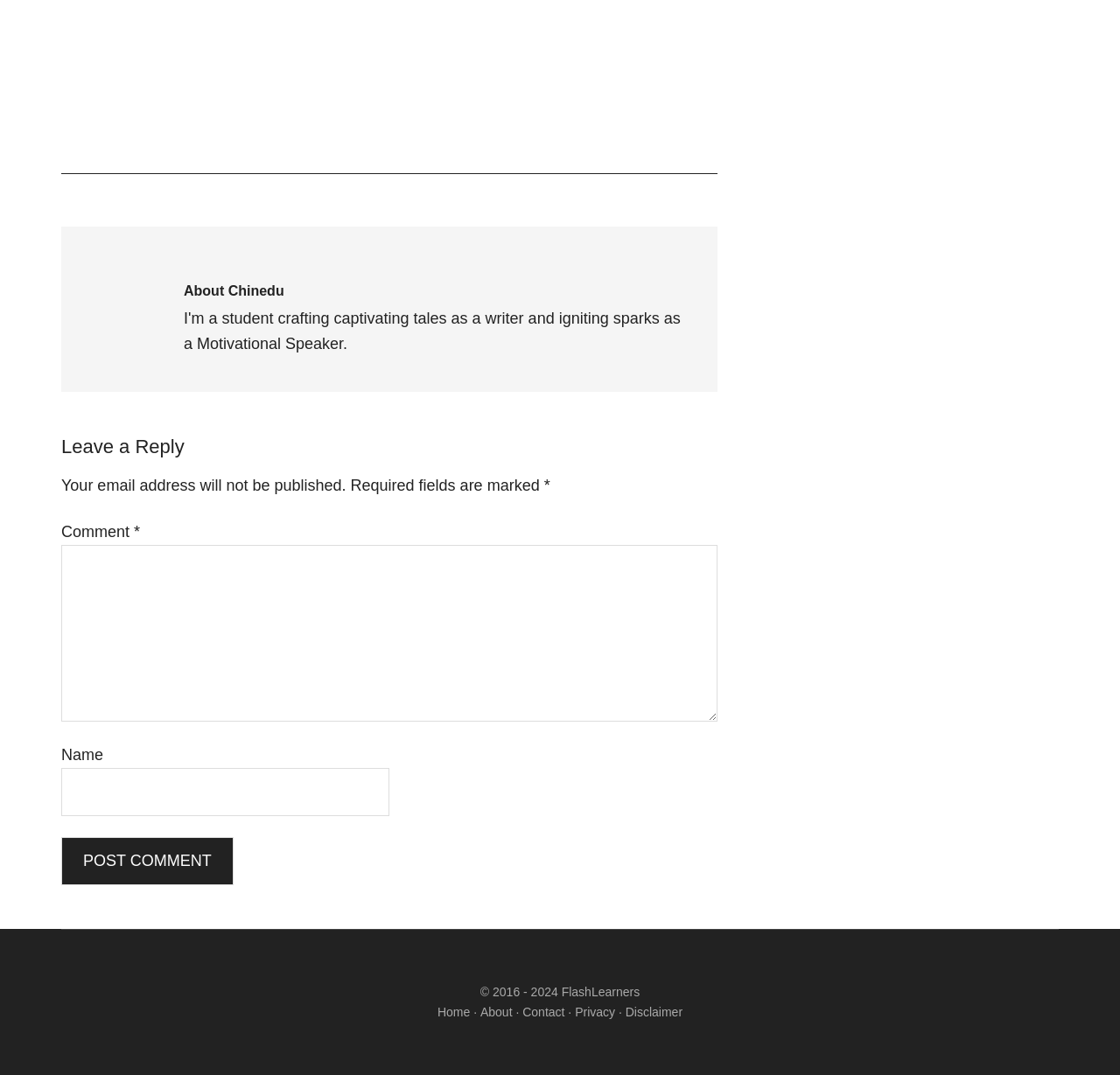Provide the bounding box coordinates of the HTML element this sentence describes: "name="submit" value="Post Comment"". The bounding box coordinates consist of four float numbers between 0 and 1, i.e., [left, top, right, bottom].

[0.055, 0.779, 0.208, 0.824]